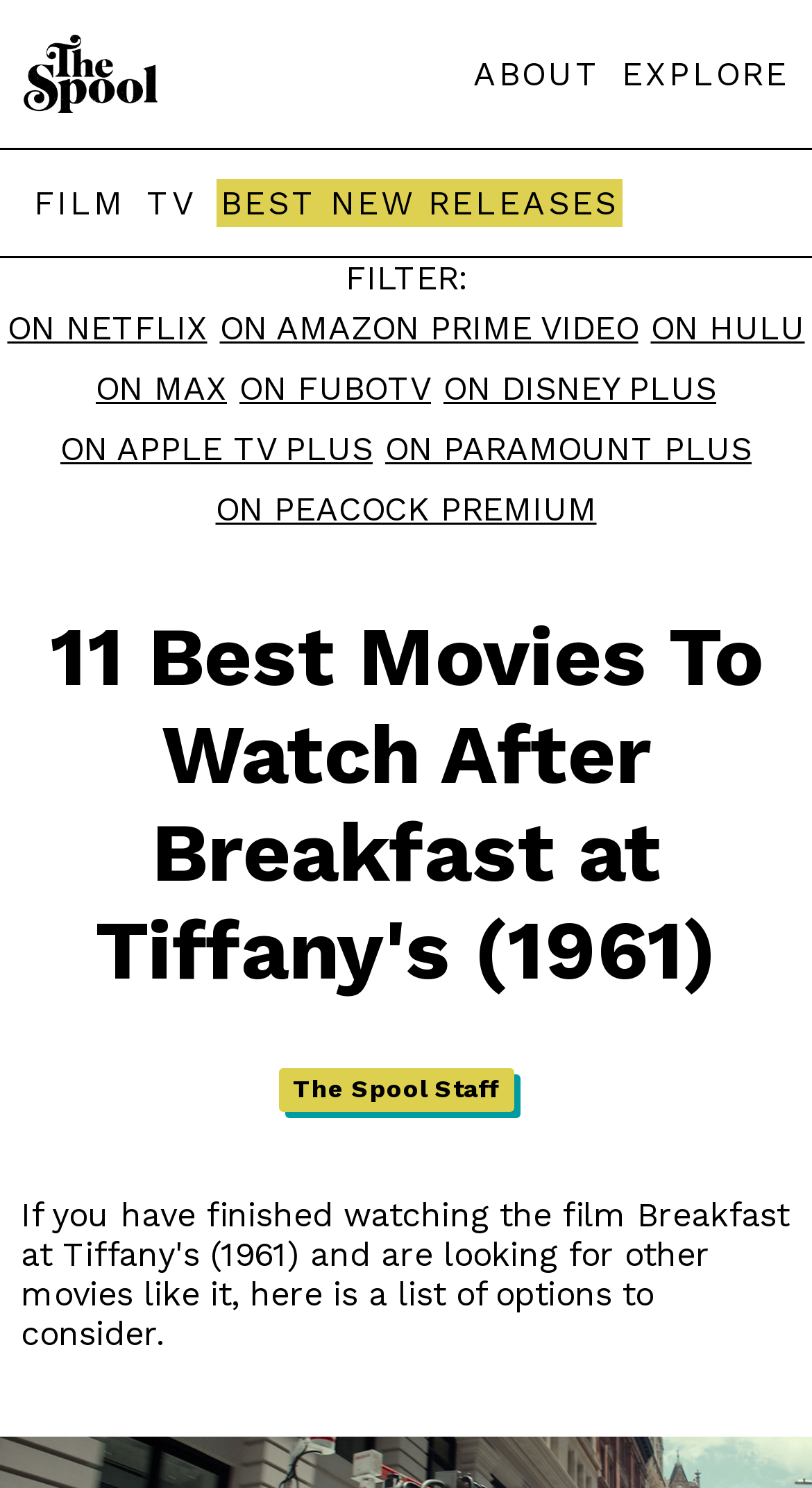Provide your answer to the question using just one word or phrase: What is the text above the filter options?

FILTER: